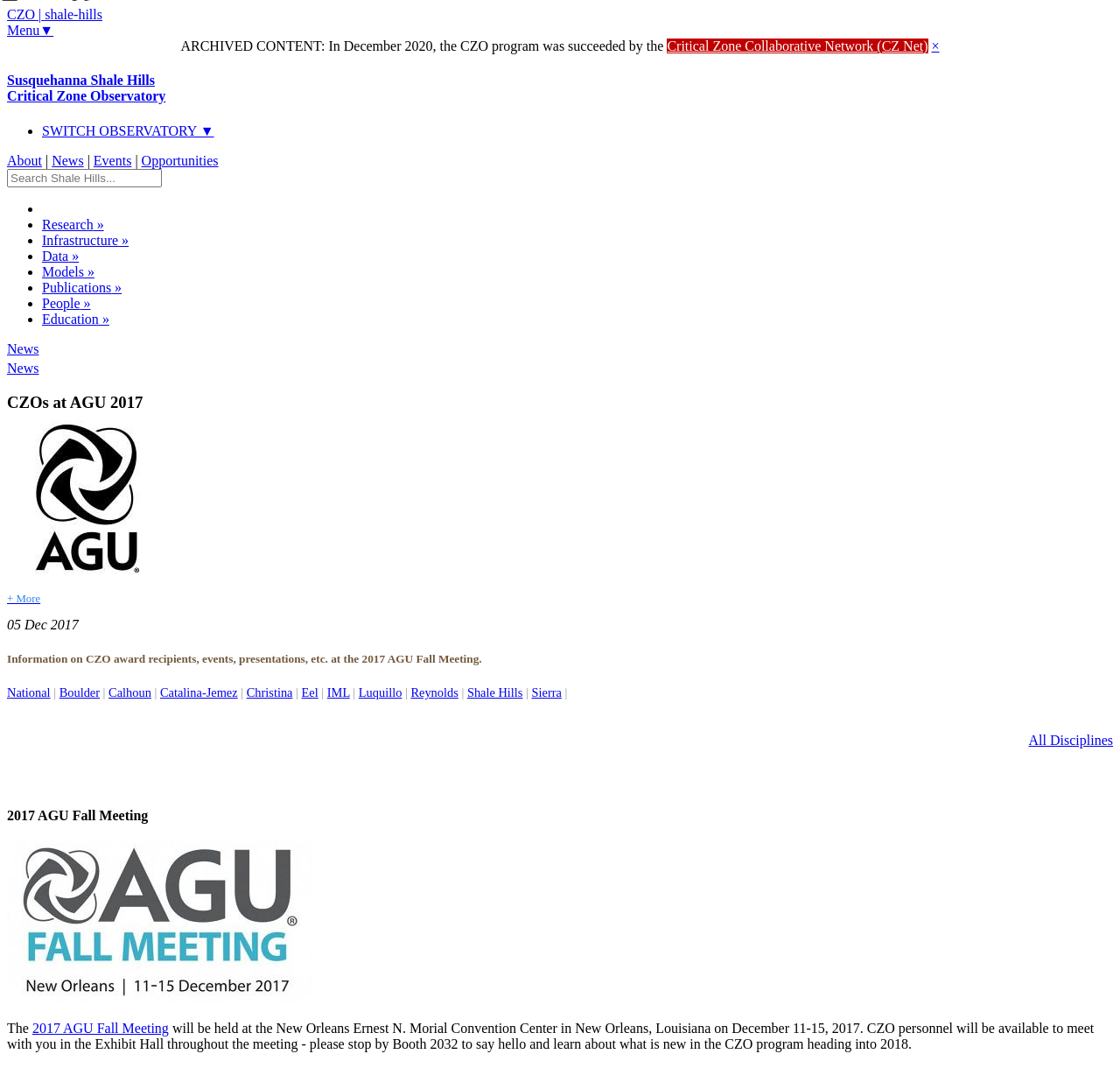Determine the bounding box coordinates of the clickable region to follow the instruction: "Explore Research".

[0.038, 0.203, 0.093, 0.217]